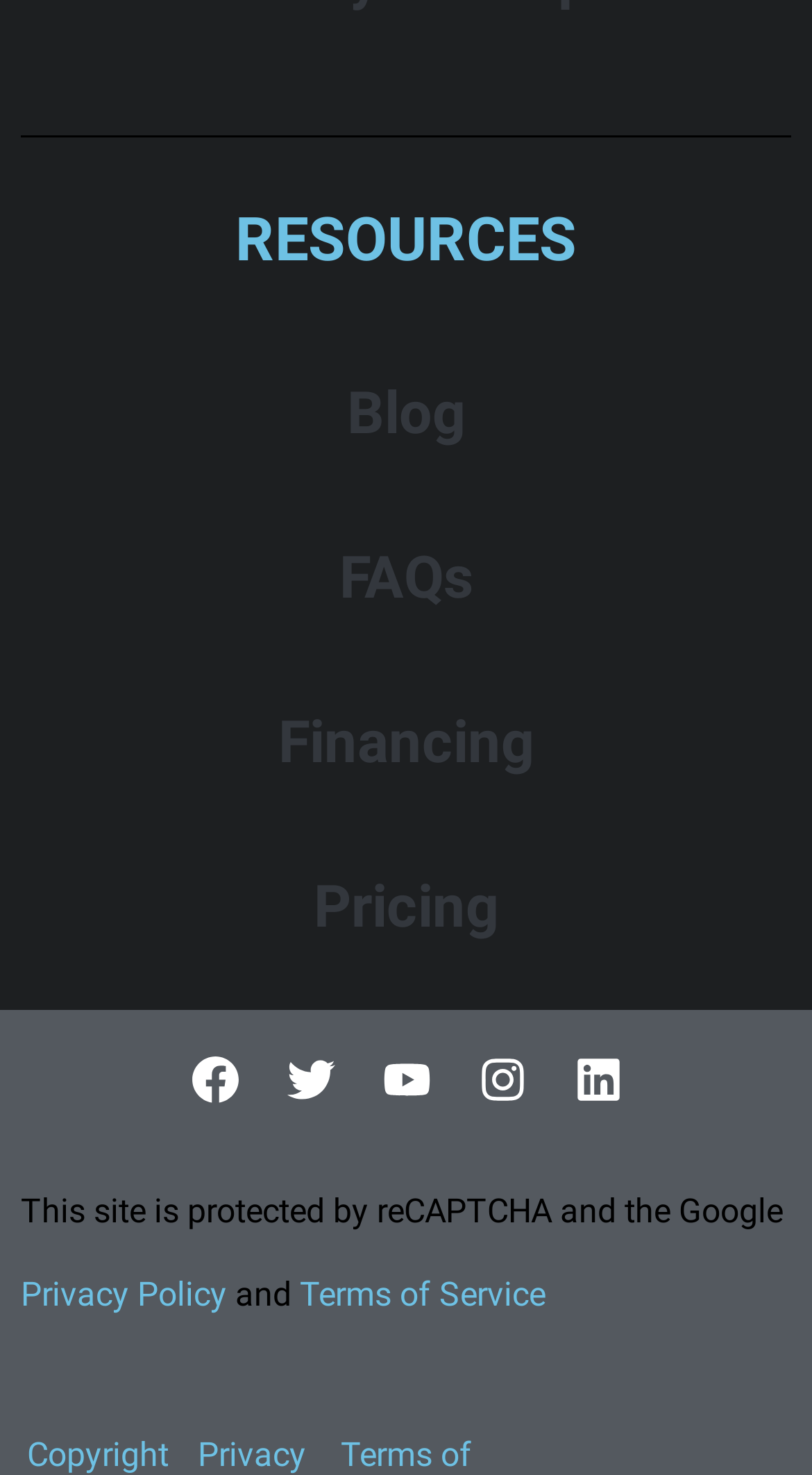Determine the bounding box coordinates of the region that needs to be clicked to achieve the task: "Explore Instagram profile".

[0.559, 0.699, 0.677, 0.764]